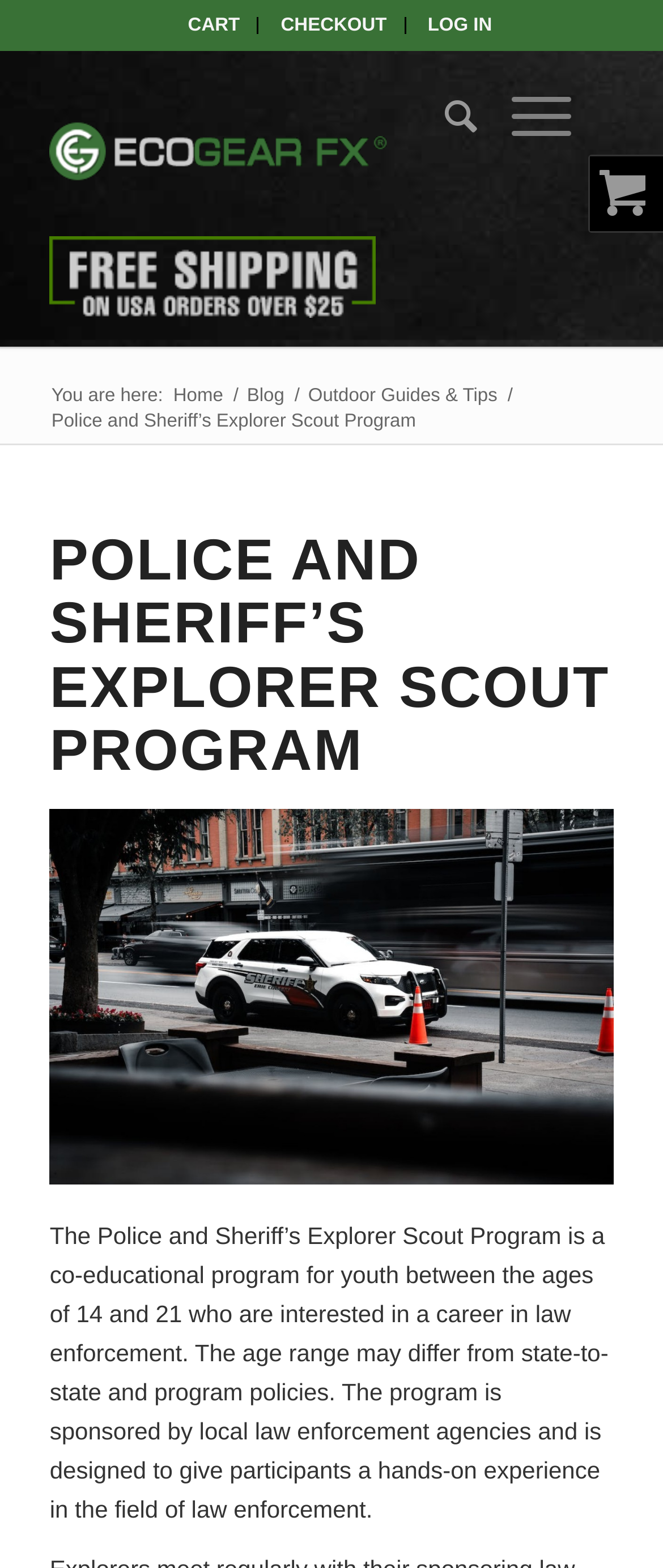What is the age range for the Police and Sheriff’s Explorer Scout Program?
Please give a detailed and thorough answer to the question, covering all relevant points.

According to the webpage, the Police and Sheriff’s Explorer Scout Program is a co-educational program for youth between the ages of 14 and 21 who are interested in a career in law enforcement. The age range may differ from state-to-state and program policies.